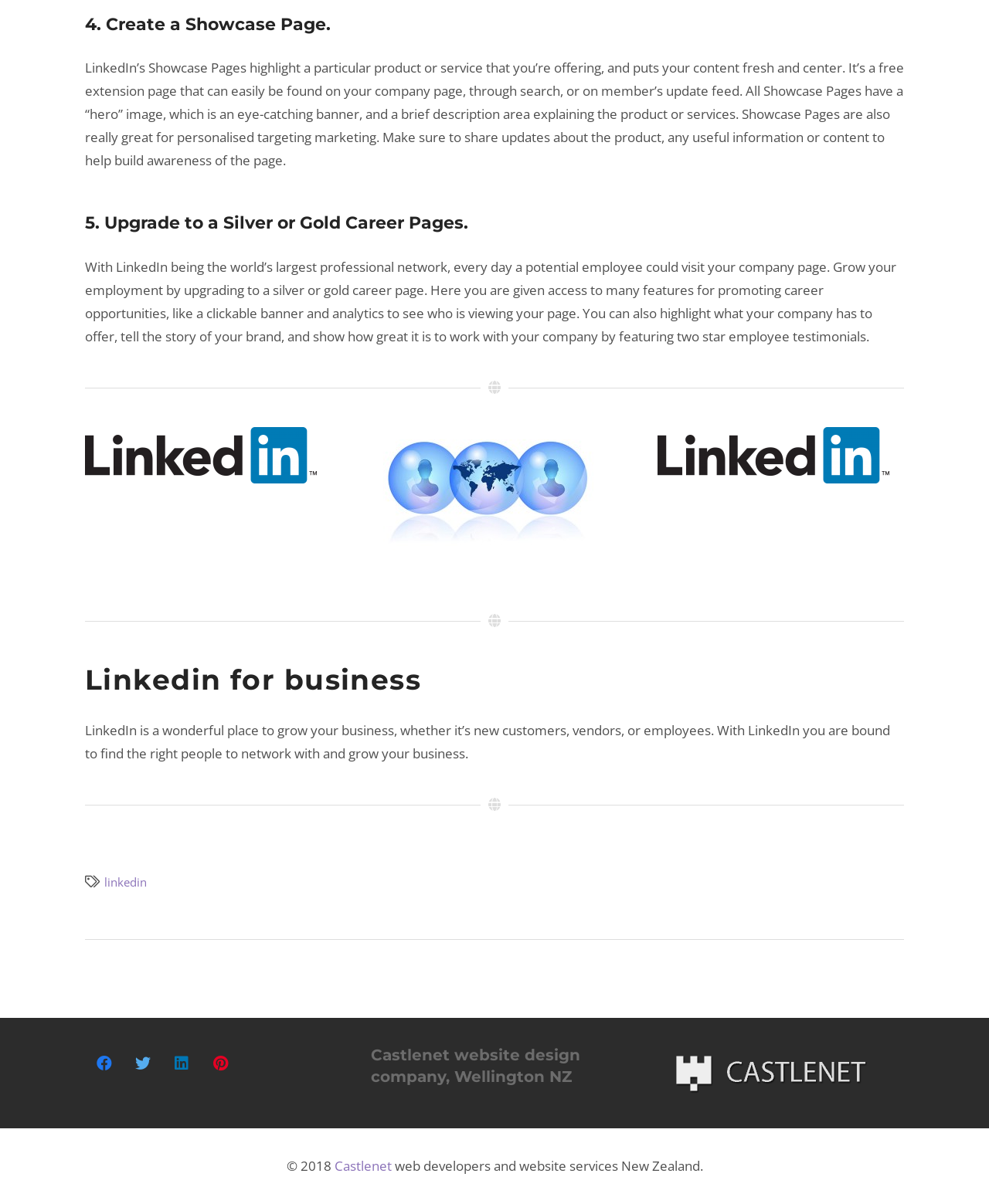Respond to the question with just a single word or phrase: 
What is the year of copyright mentioned at the bottom of the webpage?

2018